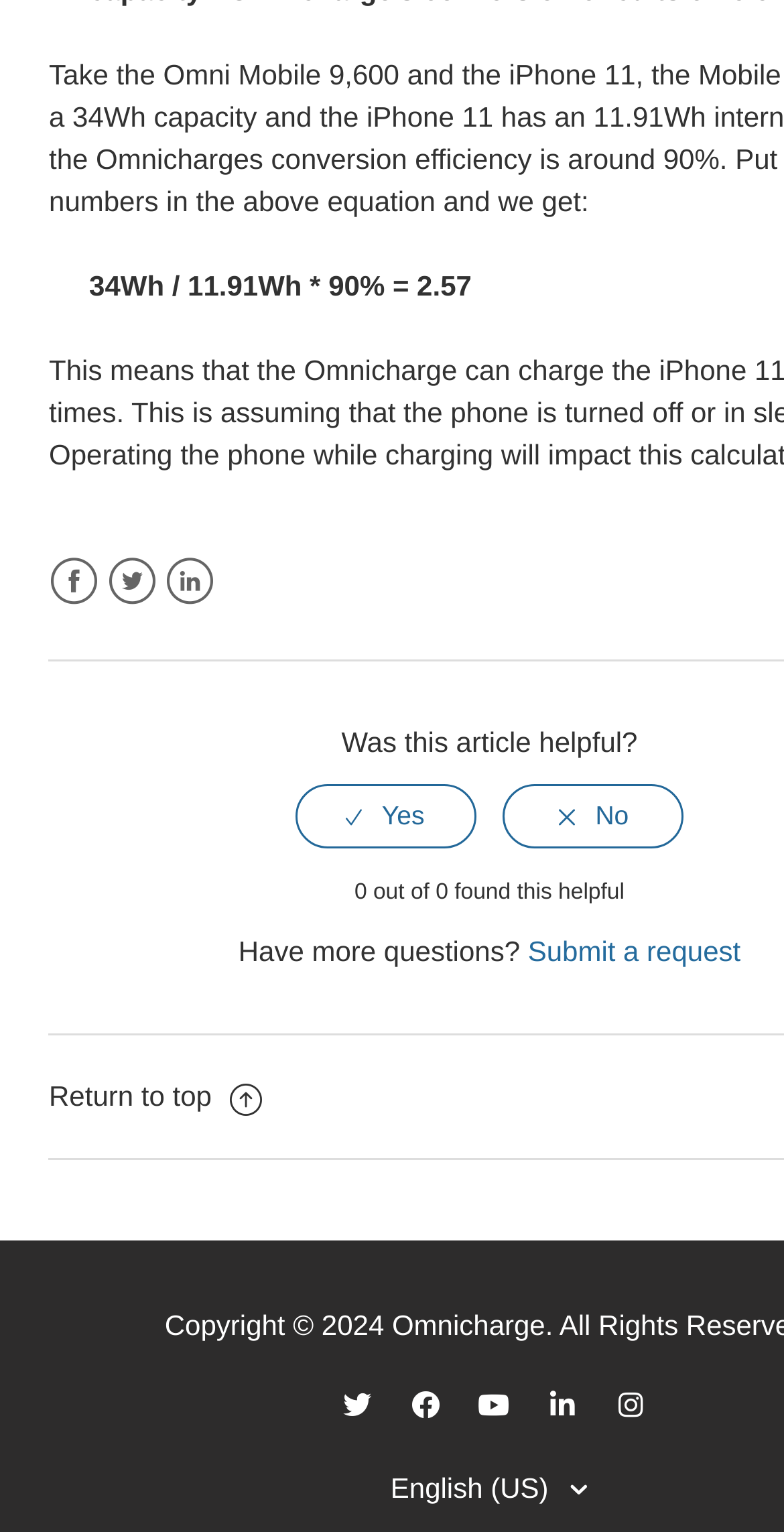What is the question asked below the article?
Look at the image and respond with a one-word or short phrase answer.

Was this article helpful?